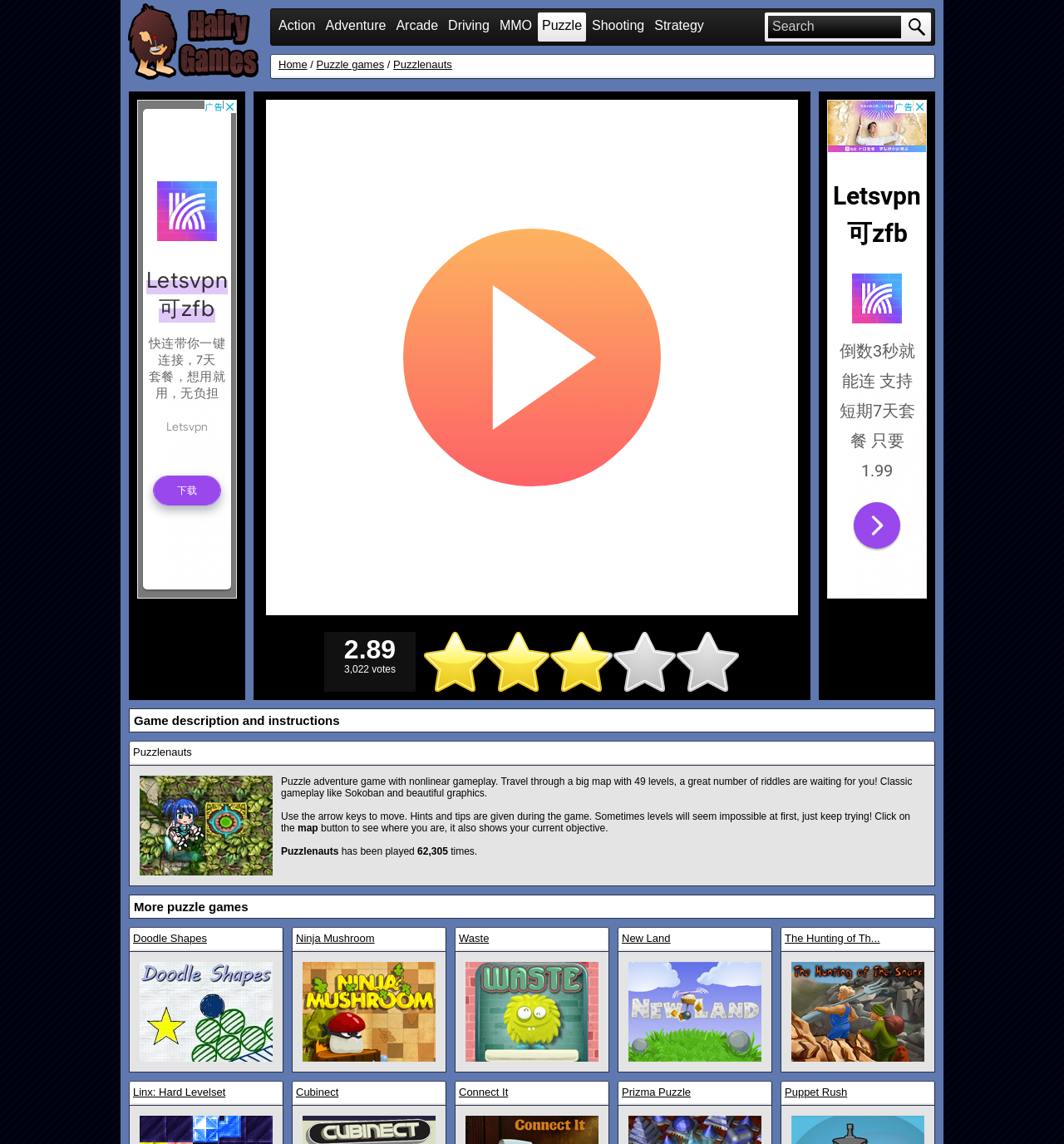Offer an extensive depiction of the webpage and its key elements.

The webpage is about the Puzzlenauts game, a puzzle adventure game with nonlinear gameplay. At the top left, there is a link to "Hairy Games" accompanied by an image with the same name. Next to it, there is a search box with a "Search" label. The top navigation menu consists of links to "Home", "Puzzle games", and "Puzzlenauts".

Below the navigation menu, there are two advertisements, one on the left and one on the right. The left advertisement is an iframe with a size of approximately one-quarter of the page width and one-half of the page height.

The main content of the page is divided into two sections. The left section contains game information, including a game description, instructions, and statistics. The game description explains that Puzzlenauts is a puzzle adventure game with nonlinear gameplay, where players travel through a big map with 49 levels and solve riddles. The instructions provide tips on how to play the game, and the statistics show that the game has been played 62,305 times.

The right section of the main content displays a list of more puzzle games, including "Doodle Shapes", "Ninja Mushroom", "Waste", "New Land", "The Hunting of The Snark", "Linx: Hard Levelset", "Cubinect", "Connect It", "Prizma Puzzle", and "Puppet Rush". Each game is represented by a link and an image. The images are arranged in a grid layout, with three rows and four columns.

At the bottom of the page, there is a label "More puzzle games" and a list of links to other puzzle games.